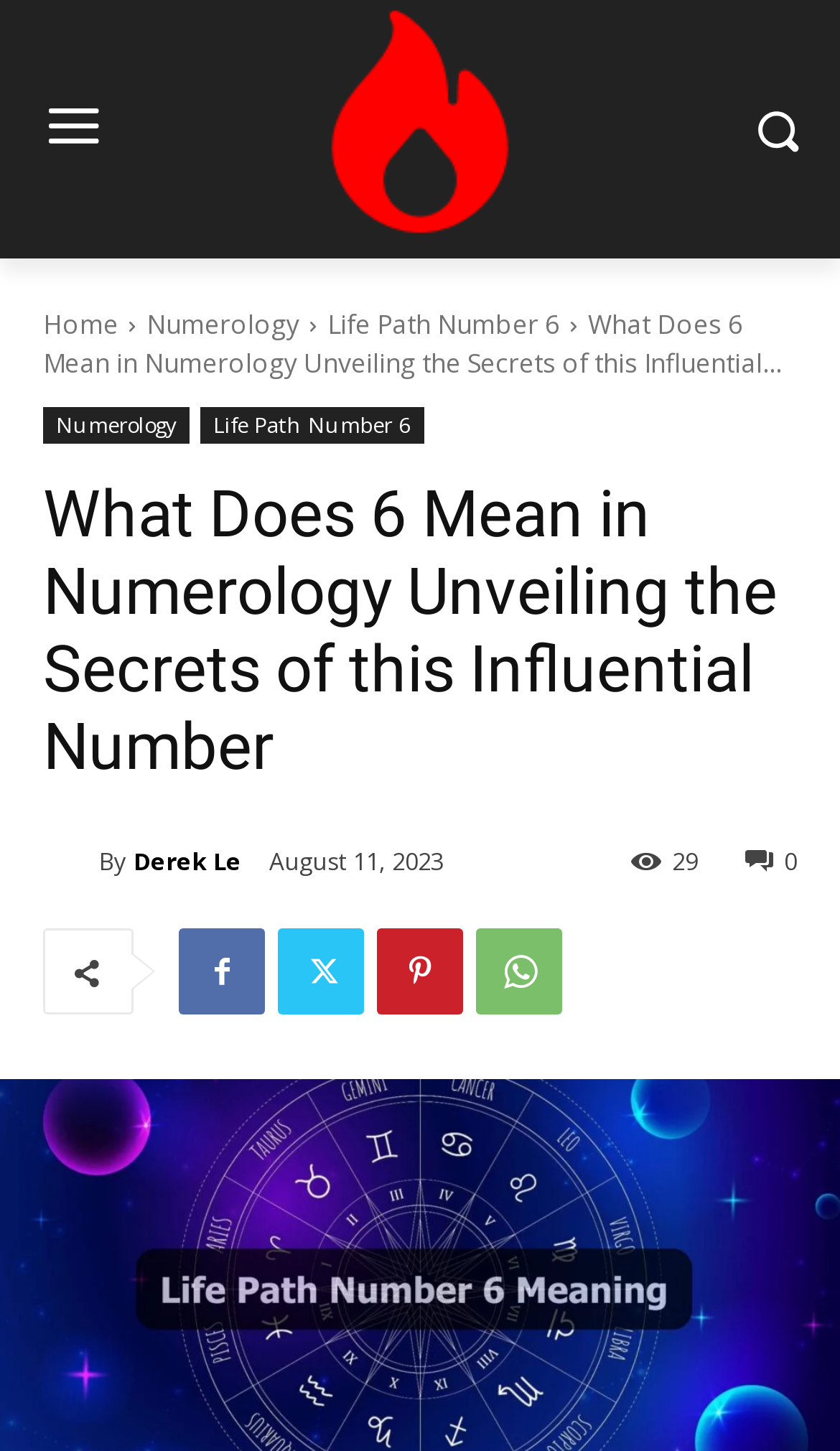Can you find the bounding box coordinates for the element that needs to be clicked to execute this instruction: "View the author's profile"? The coordinates should be given as four float numbers between 0 and 1, i.e., [left, top, right, bottom].

[0.051, 0.578, 0.118, 0.608]